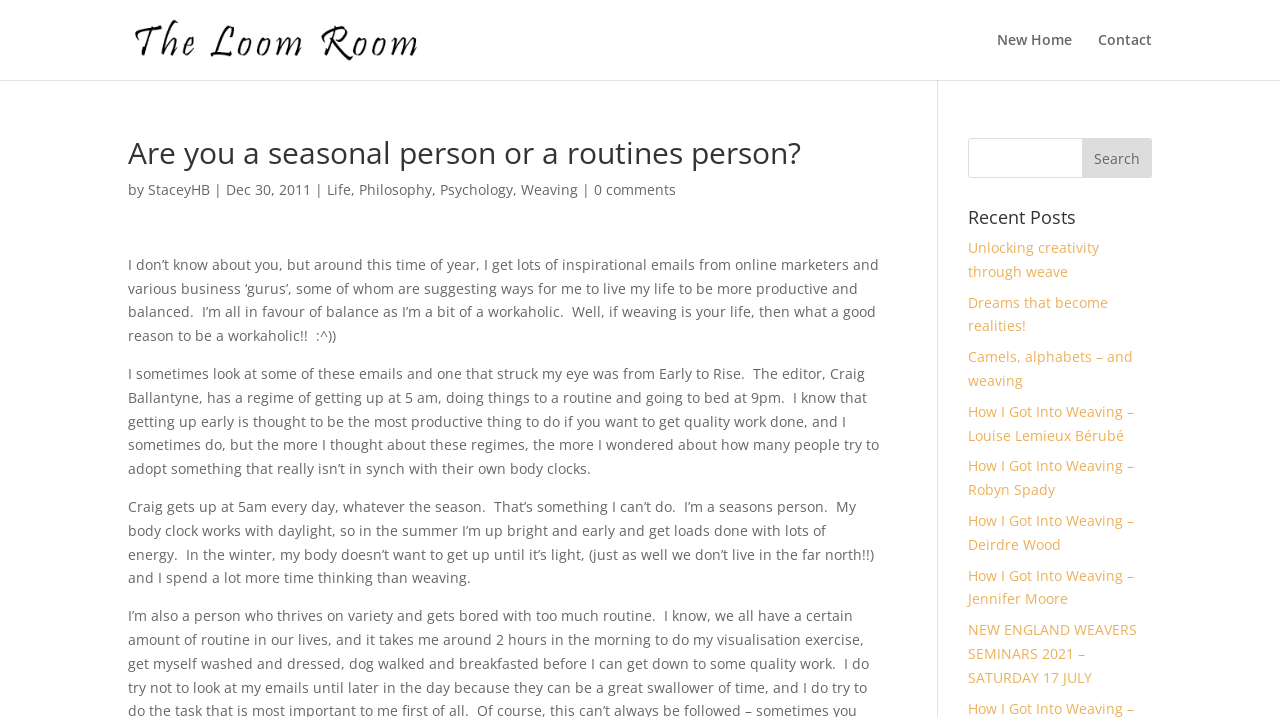Can you find the bounding box coordinates for the element that needs to be clicked to execute this instruction: "Visit the homepage of The Loom Room"? The coordinates should be given as four float numbers between 0 and 1, i.e., [left, top, right, bottom].

[0.103, 0.04, 0.332, 0.067]